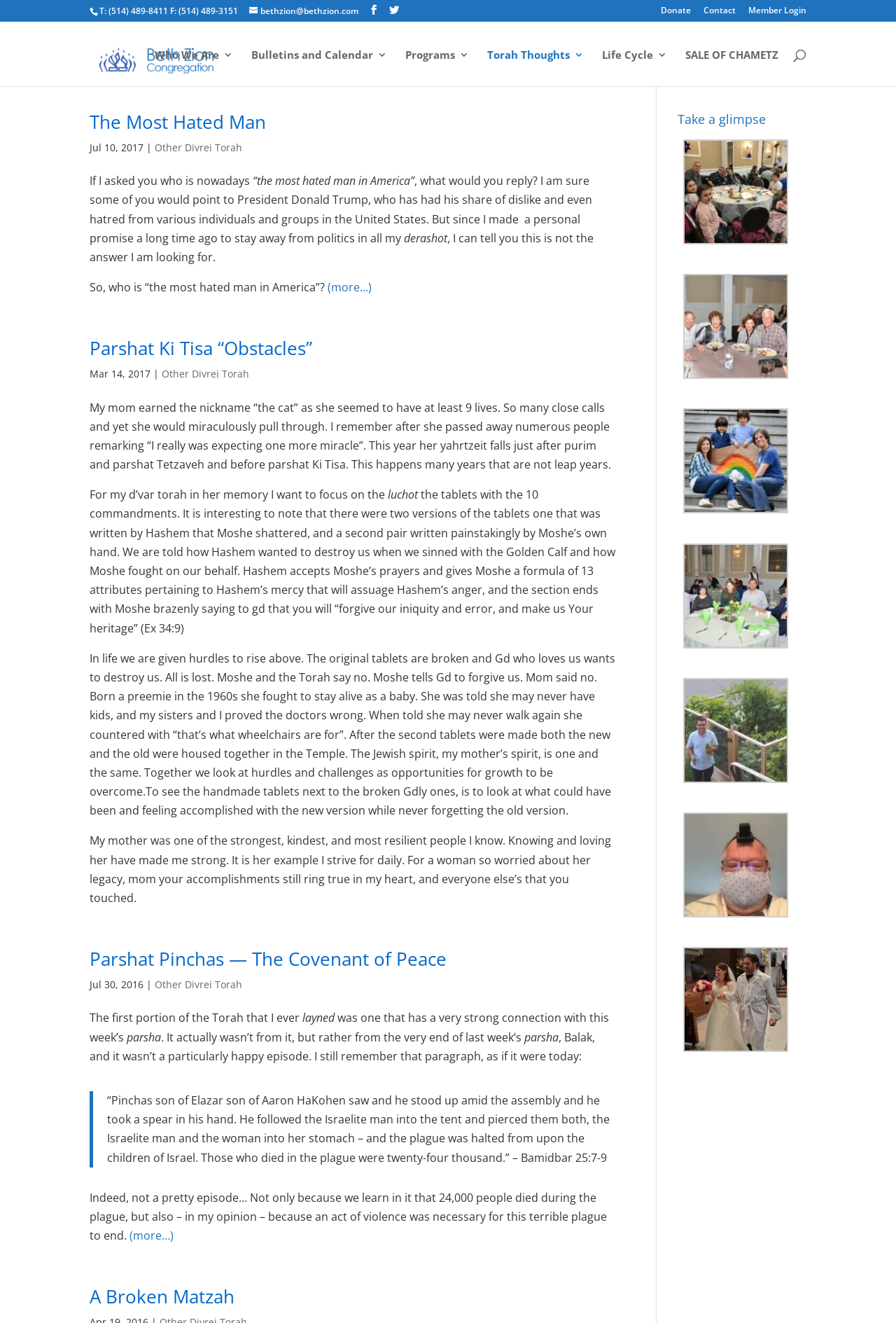How many articles are displayed on the webpage?
Based on the image, answer the question with as much detail as possible.

The webpage displays three article sections, each with a heading, text, and a 'Continue reading' link. These sections are arranged vertically on the webpage.